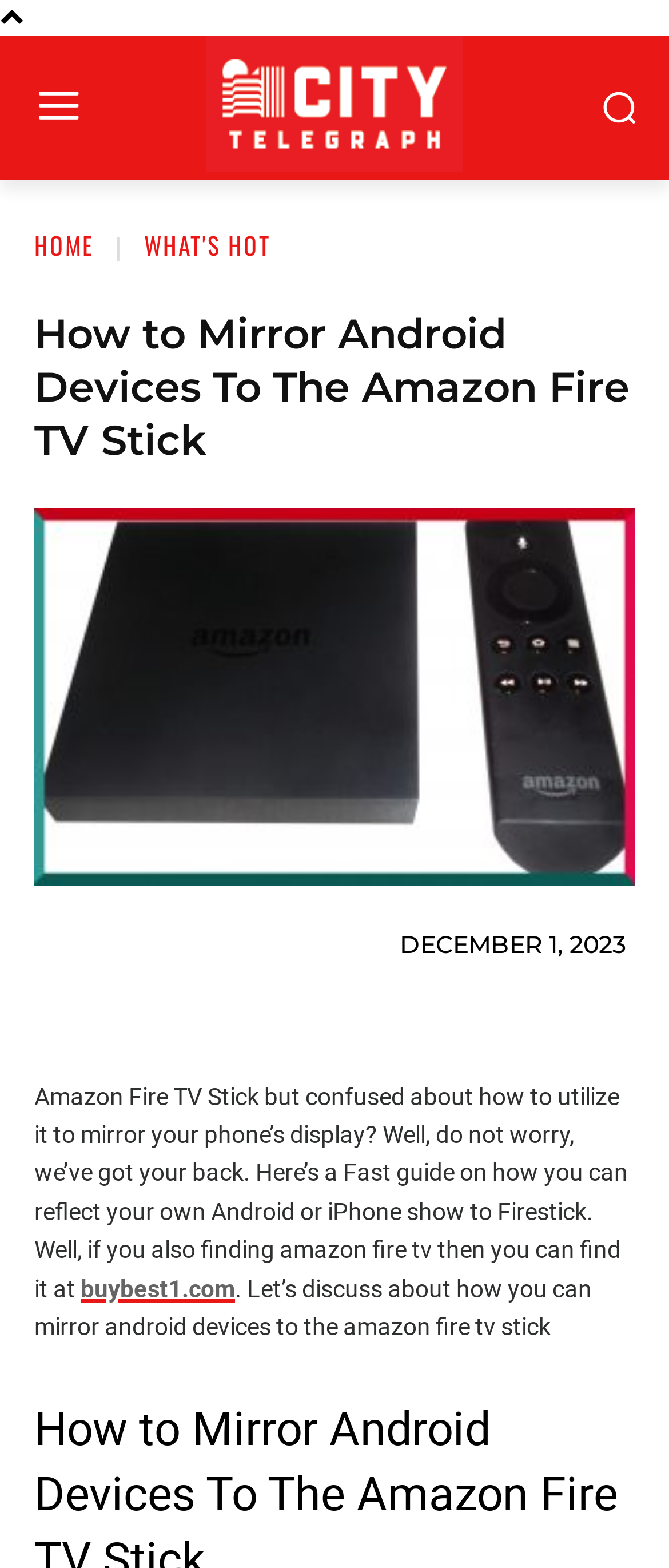Give a detailed overview of the webpage's appearance and contents.

The webpage is about a guide on how to mirror Android devices to an Amazon Fire TV Stick. At the top left corner, there is a logo link, accompanied by a smaller image. On the top right corner, there is another image. Below the logo, there are three navigation links: "HOME", "WHAT'S HOT", and the title of the article "How to Mirror Android Devices To The Amazon Fire TV Stick". 

The main content of the webpage starts with a heading that repeats the title, followed by a timestamp indicating the publication date, December 1, 2023. Below the timestamp, there are five social media links represented by icons. 

The main article begins with a paragraph of text that explains the purpose of the guide, which is to help users mirror their phone's display to the Fire TV Stick. The text also mentions that the guide will cover how to reflect an Android or iPhone show to Firestick. There is a link to "buybest1.com" in the middle of the paragraph, which is likely an affiliate link. The paragraph continues to introduce the topic of mirroring Android devices to the Amazon Fire TV Stick.